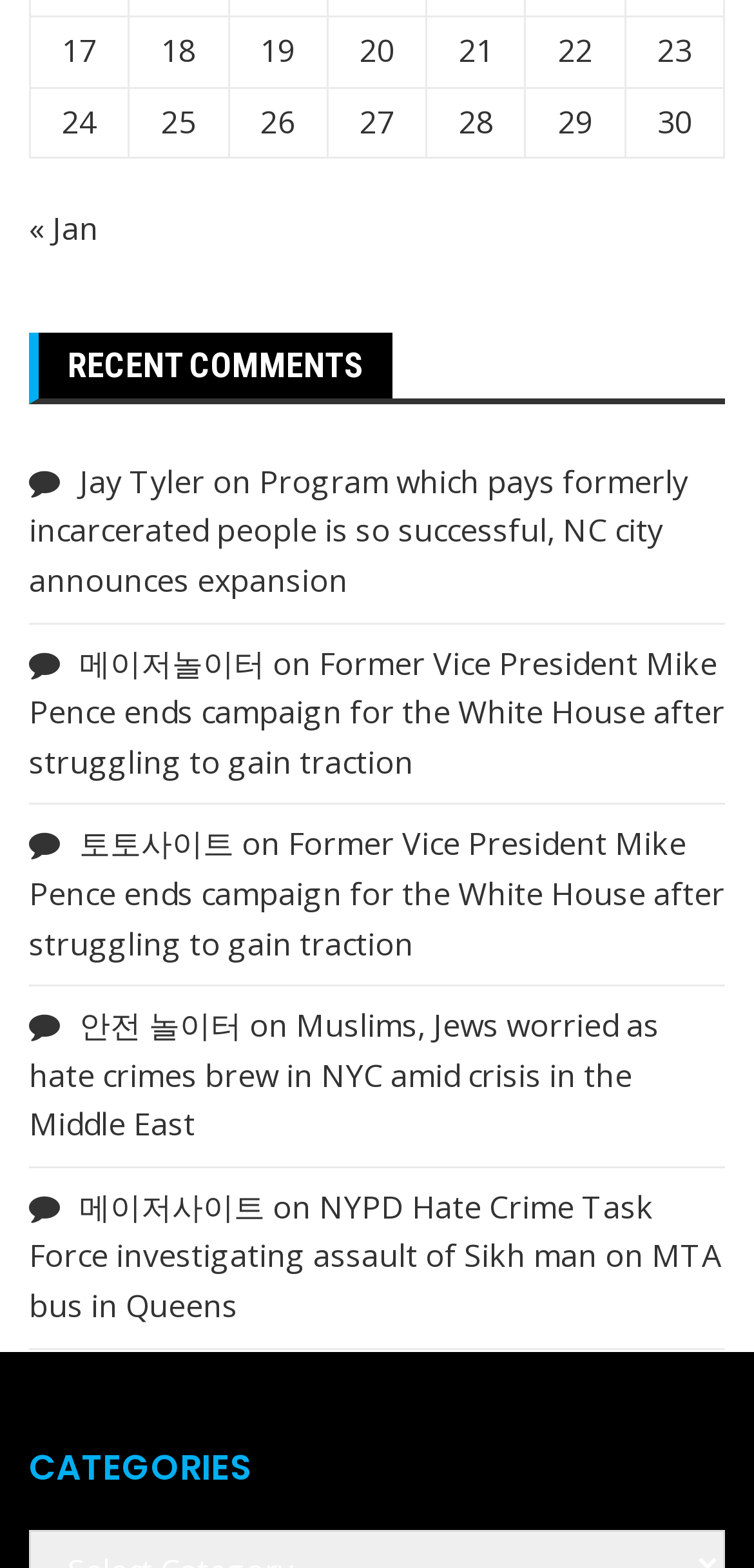Please determine the bounding box coordinates of the element to click in order to execute the following instruction: "Check the recent comment by 메이저놀이터". The coordinates should be four float numbers between 0 and 1, specified as [left, top, right, bottom].

[0.105, 0.409, 0.351, 0.436]